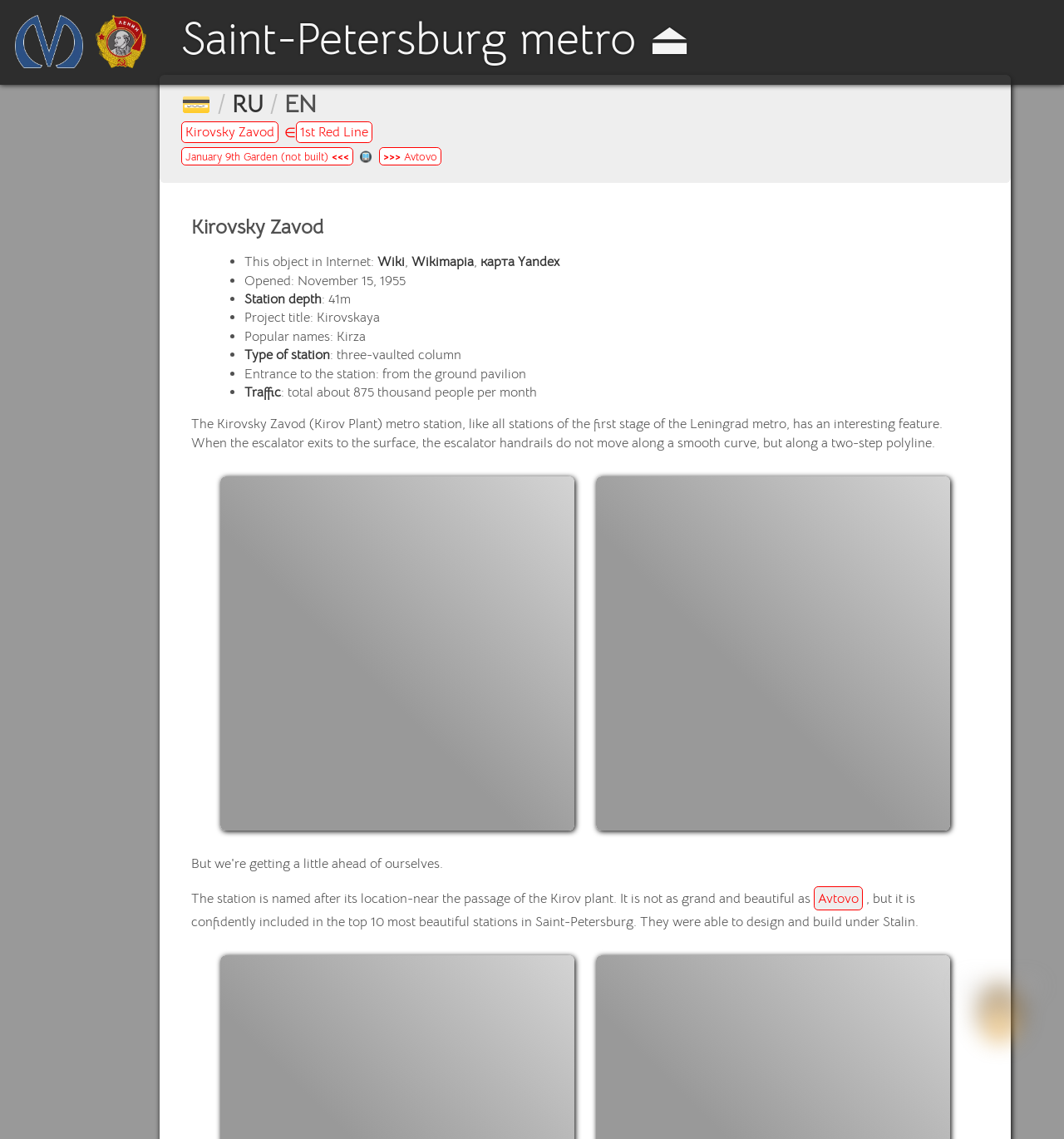Please identify the bounding box coordinates for the region that you need to click to follow this instruction: "Click the link to Saint-Petersburg metro".

[0.17, 0.009, 0.649, 0.059]